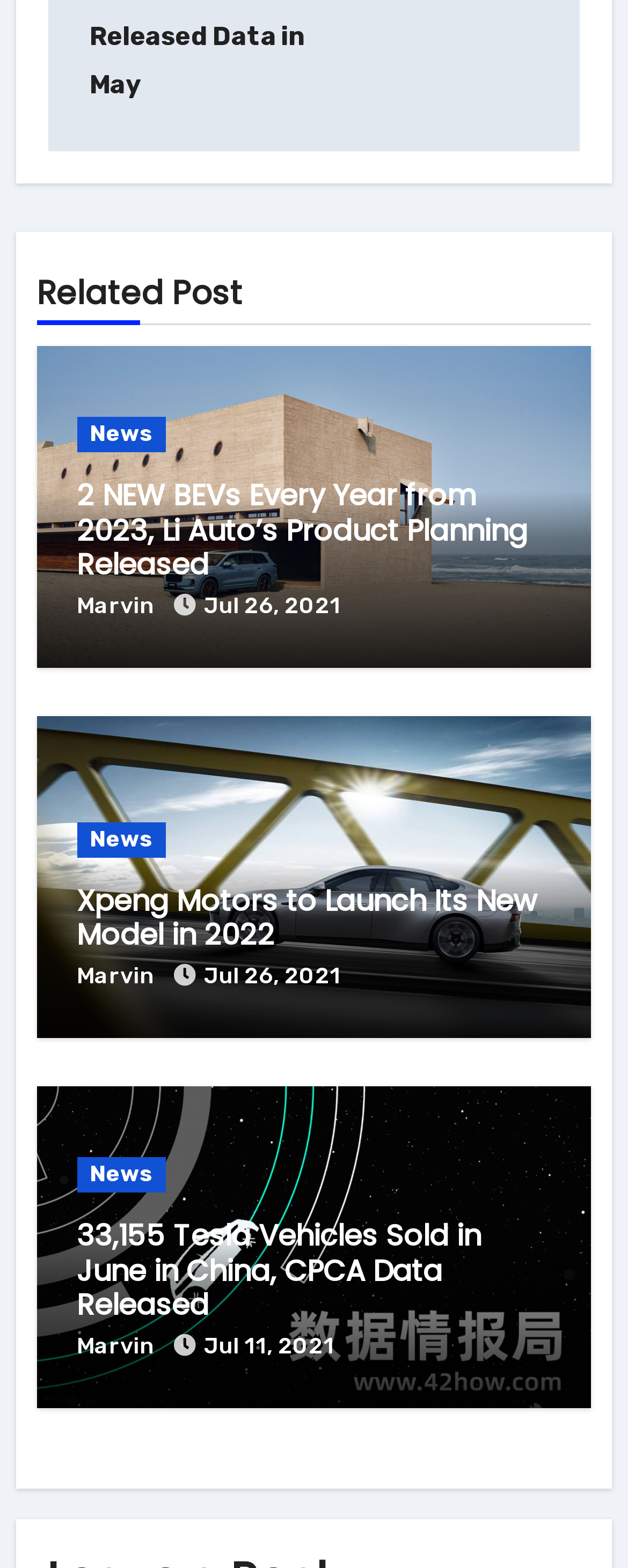What is the title of the second post?
Based on the image, give a one-word or short phrase answer.

Xpeng Motors to Launch Its New Model in 2022